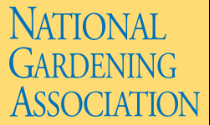Give a complete and detailed account of the image.

The image prominently displays the logo of the National Gardening Association, featuring the organization's name in an elegant blue font. The background is a soft, warm yellow that enhances the visibility of the text. This logo represents the association’s commitment to gardening education and community engagement, serving as a recognizable symbol for gardening enthusiasts. The logo's design captures the essence of nature and cultivation, reflecting the mission of promoting gardening knowledge and practices across various communities.